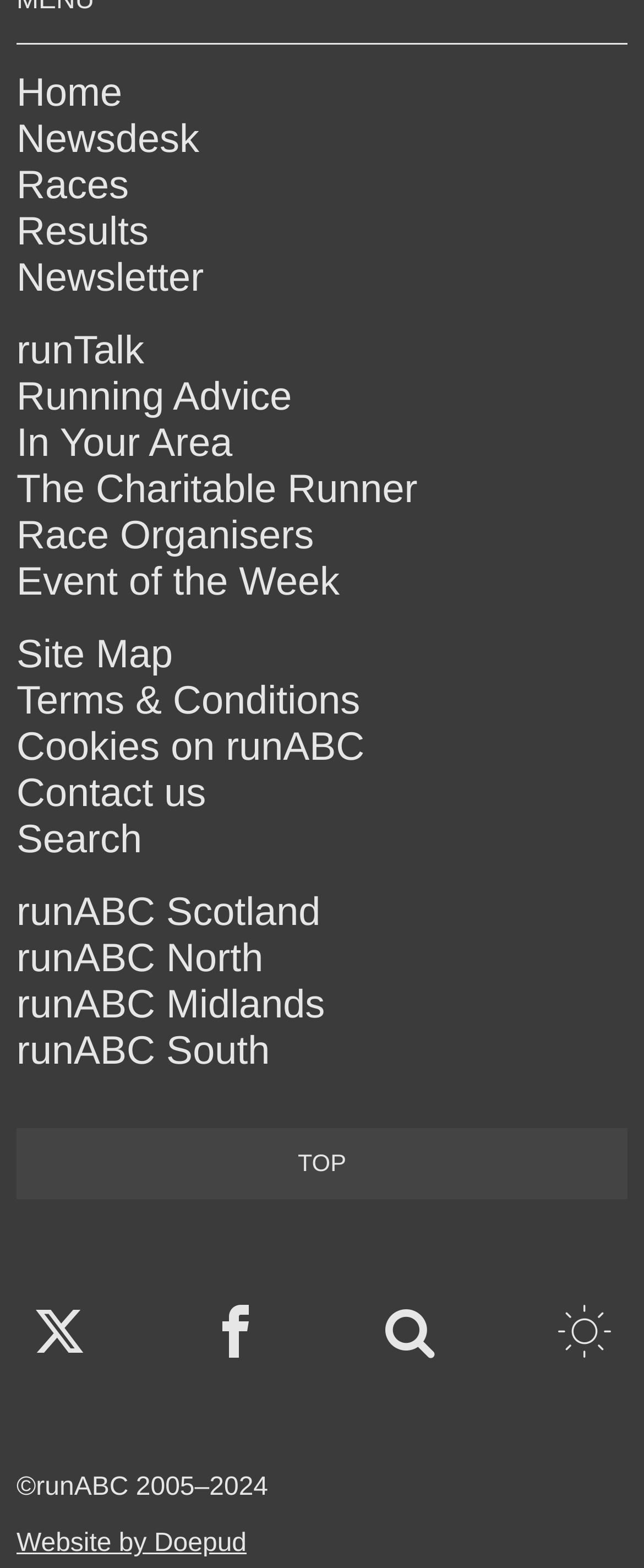Answer the question using only one word or a concise phrase: What is the copyright year range of the webpage?

2005-2024